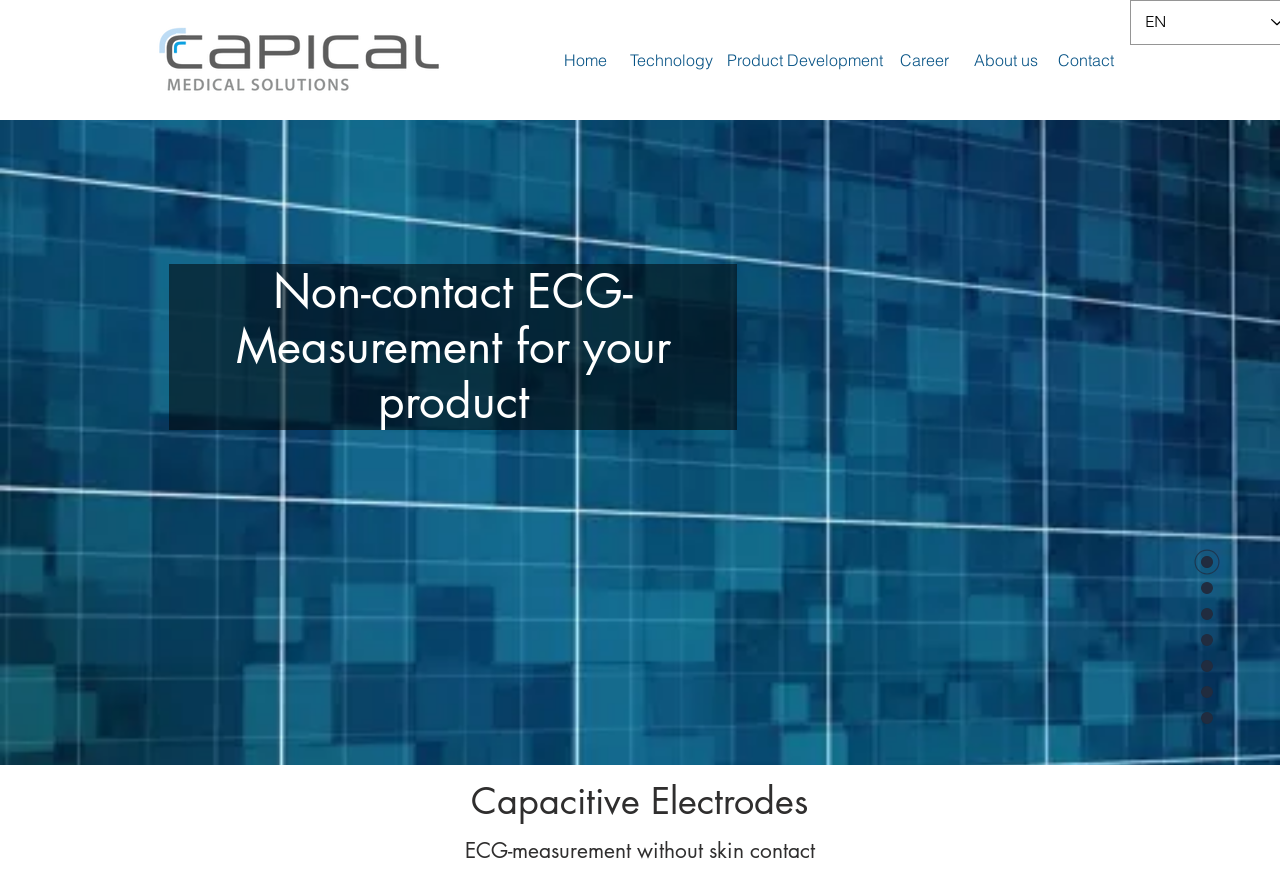Find and specify the bounding box coordinates that correspond to the clickable region for the instruction: "Explore the Home page".

[0.431, 0.045, 0.484, 0.09]